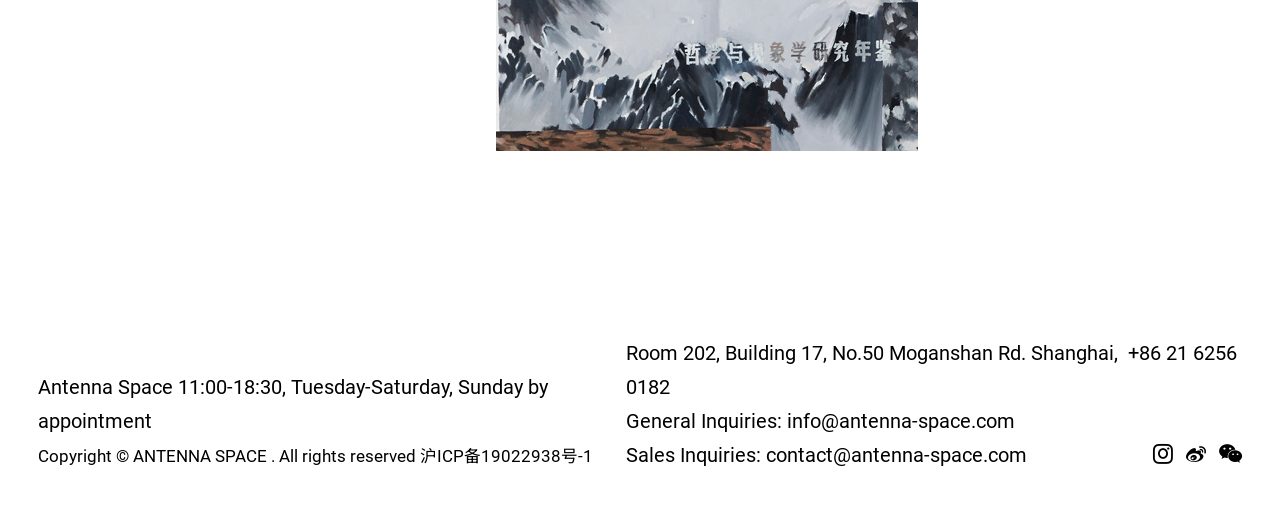Return the bounding box coordinates of the UI element that corresponds to this description: "沪ICP备19022938号-1". The coordinates must be given as four float numbers in the range of 0 and 1, [left, top, right, bottom].

[0.328, 0.854, 0.464, 0.891]